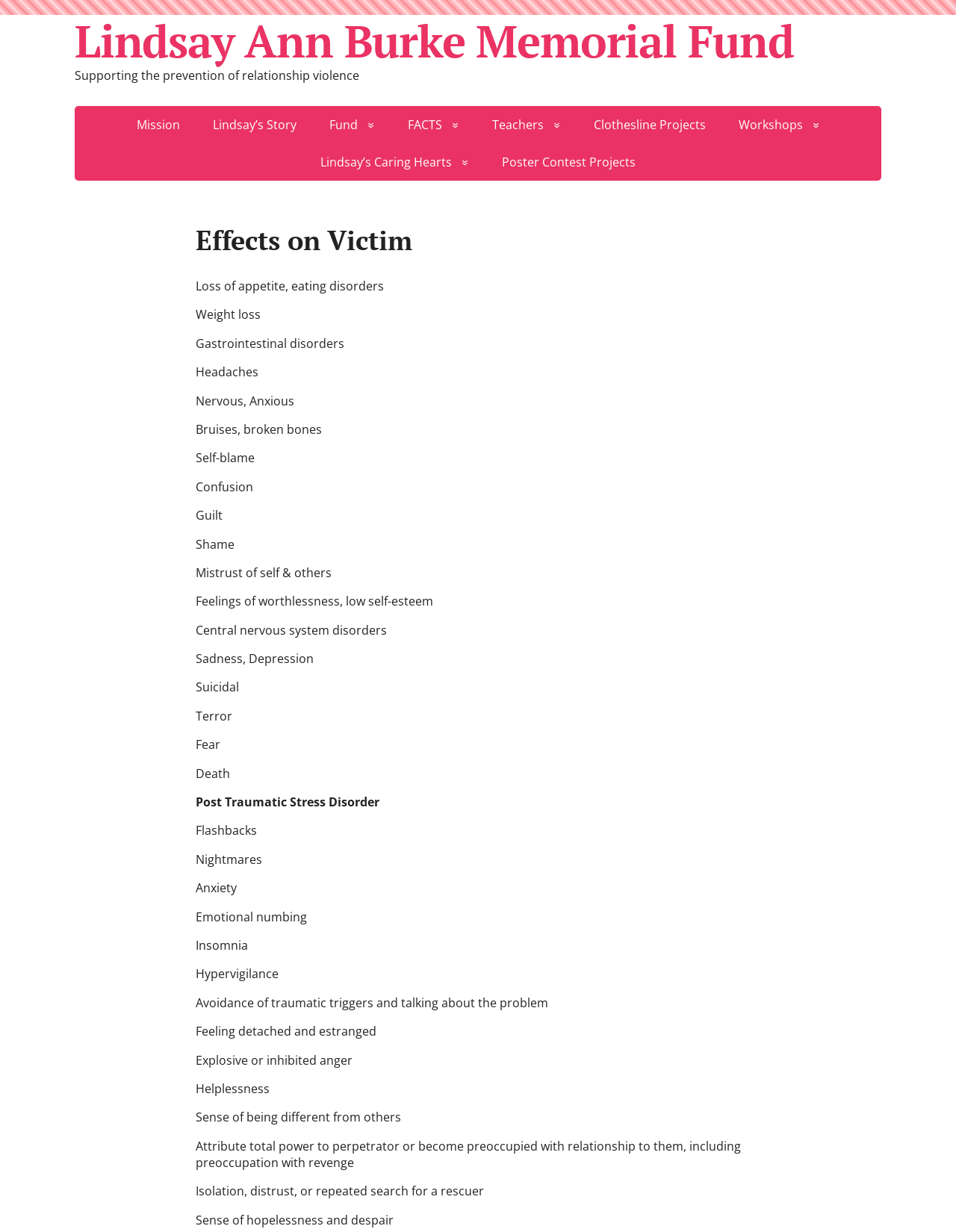Extract the primary heading text from the webpage.

Effects on Victim